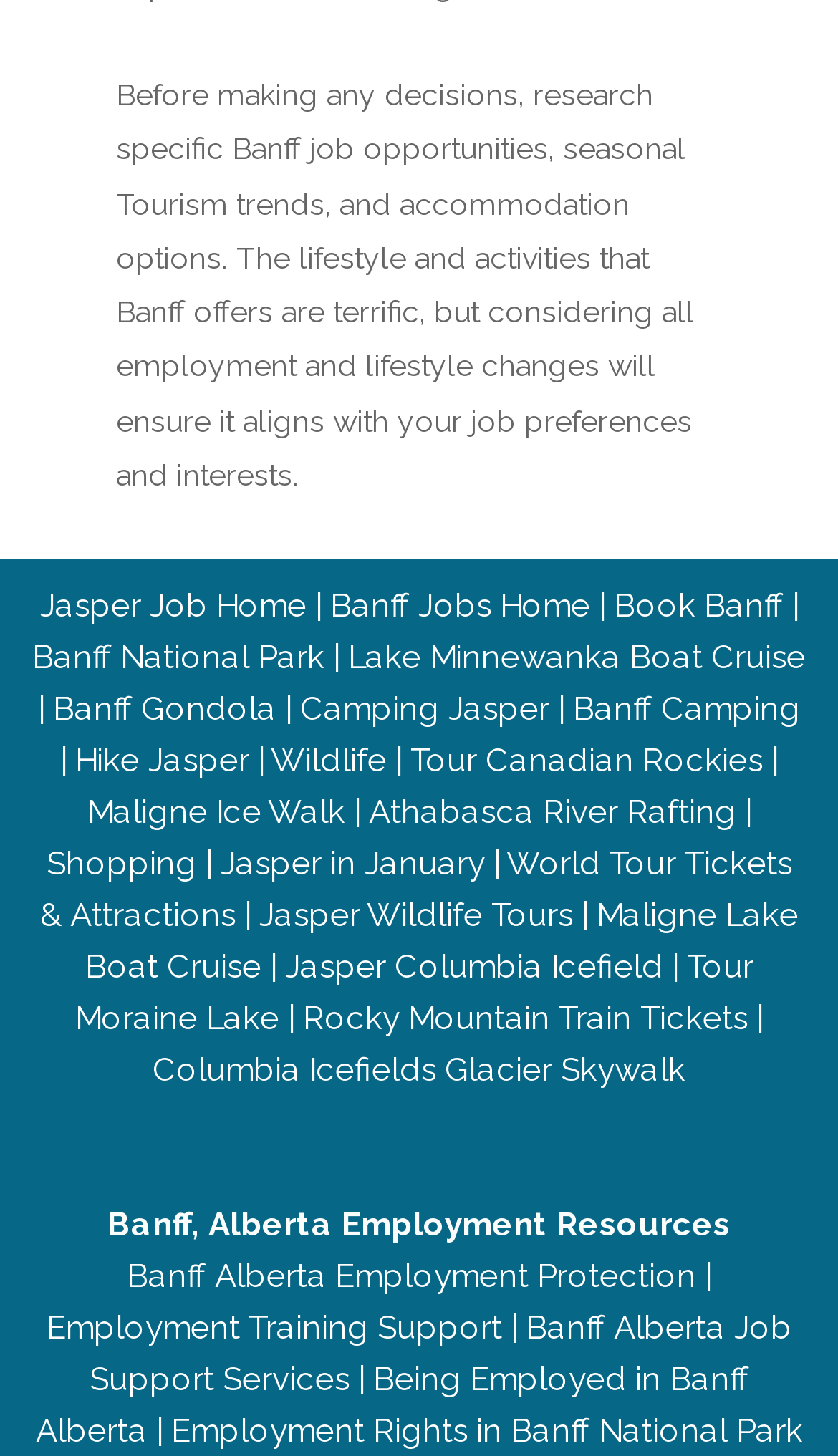Provide a brief response using a word or short phrase to this question:
What is the last link on this webpage?

Employment Rights in Banff National Park